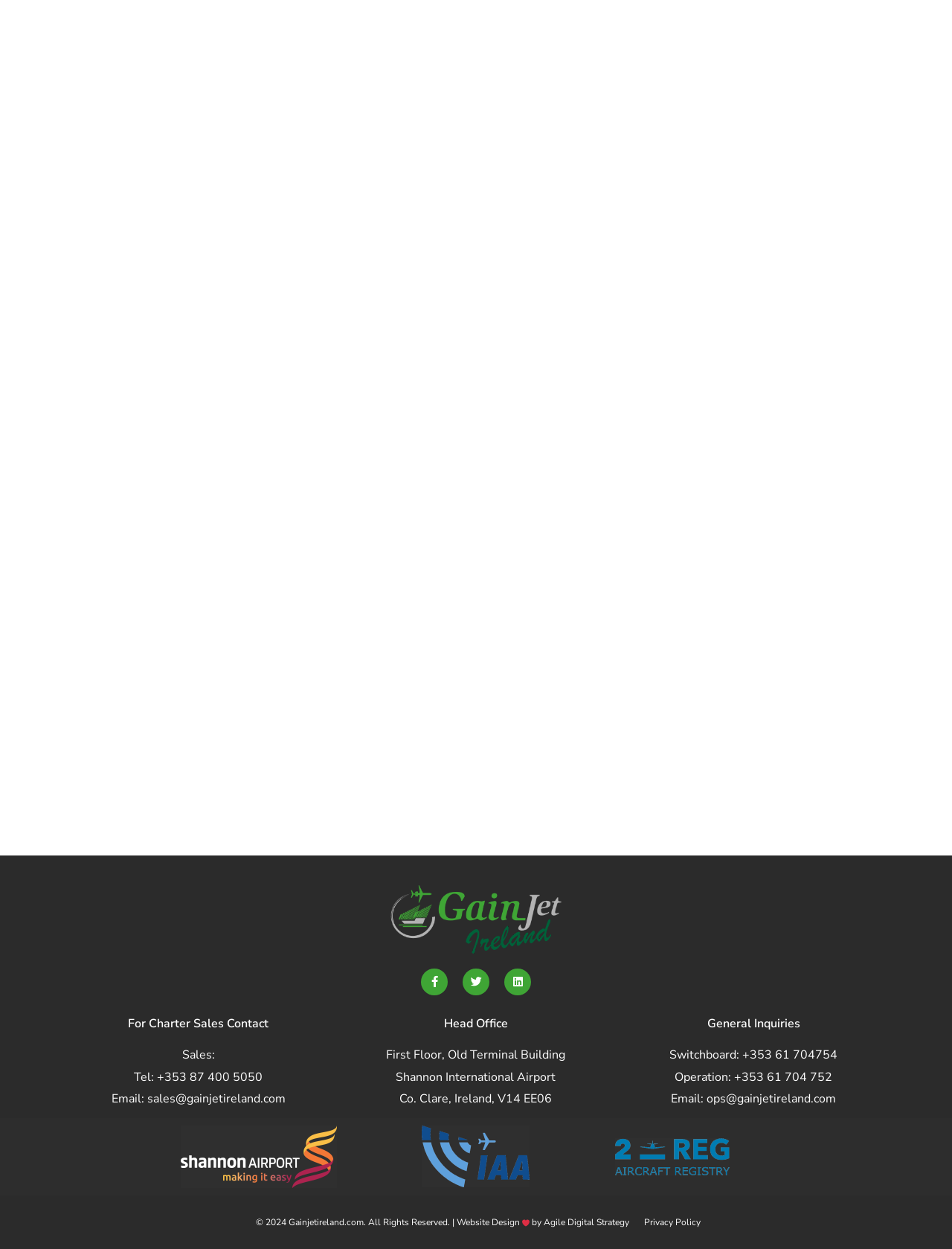Specify the bounding box coordinates of the area that needs to be clicked to achieve the following instruction: "Contact GainJet Ireland via email".

[0.154, 0.873, 0.3, 0.886]